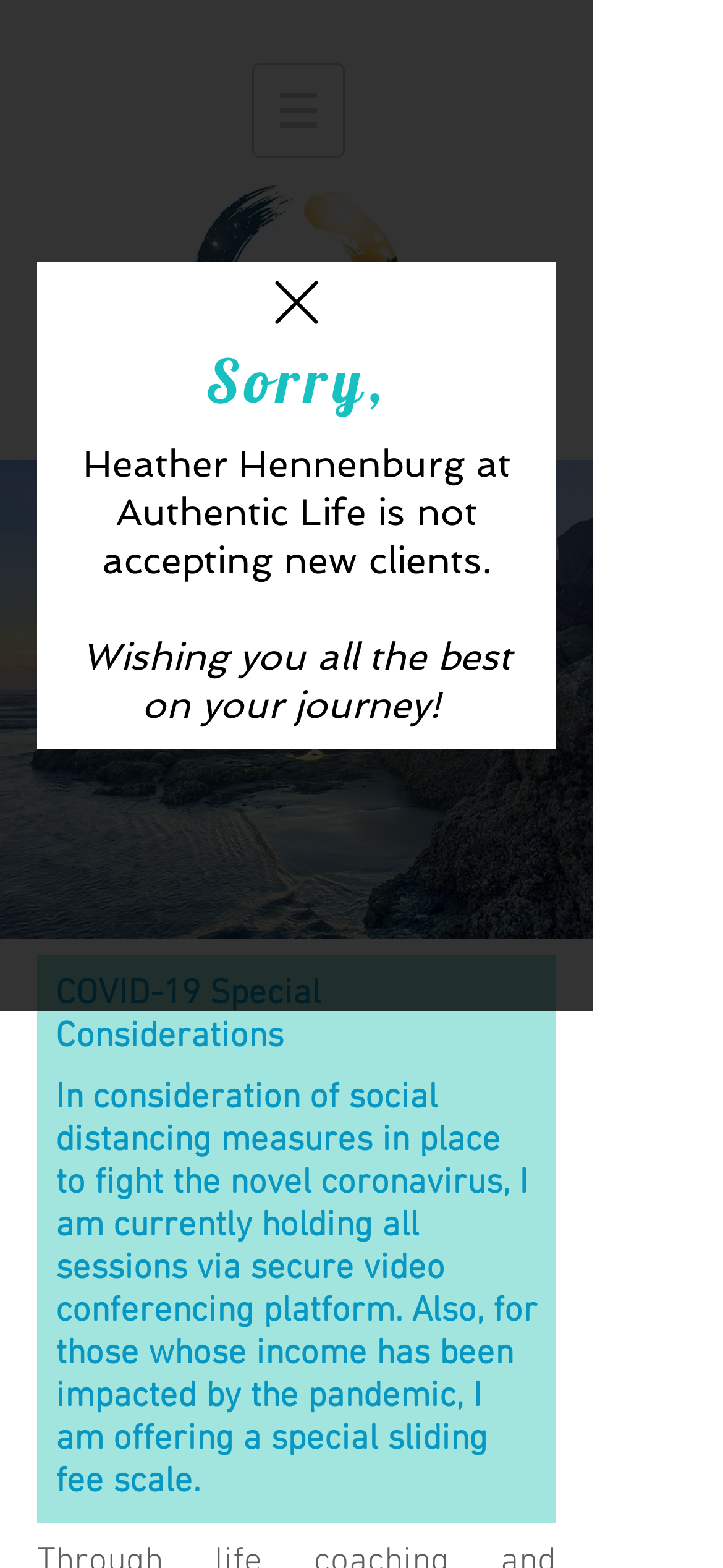Provide an in-depth description of the elements and layout of the webpage.

This webpage is about Authentic Life Counselling & Coaching, a service provided by H. Hennenburg. At the top, there is a navigation menu with a button that has a popup menu. Below the navigation menu, there is a large image that spans most of the width of the page, with a smaller image of a life circle on the left side. 

On the left side of the page, there is a large background image that covers about 80% of the page's height. Above this image, there is a heading that reads "COVID-19 Special Considerations". Below this heading, there is a paragraph of text that explains how the counselling service is adapting to the pandemic, including holding sessions via video conferencing and offering a special sliding fee scale for those affected by the pandemic.

On the right side of the page, there is a dialog box that appears to be a notification or alert. It has a heading that reads "Sorry," and two paragraphs of text that explain that Heather Hennenburg is not accepting new clients and wishes the visitor all the best on their journey. There is also a button that reads "Back to site" at the top of the dialog box.